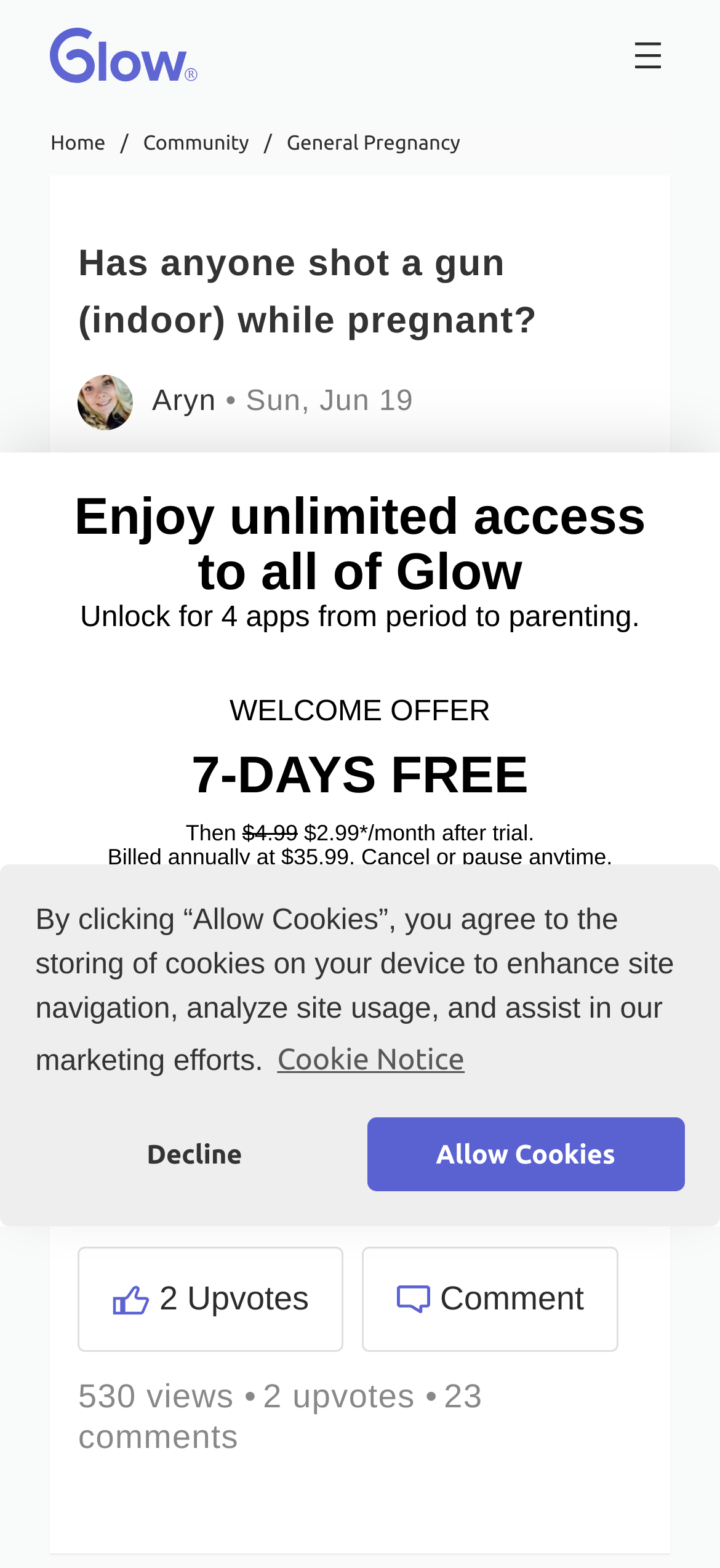What is the number of comments on this post?
Using the visual information from the image, give a one-word or short-phrase answer.

23